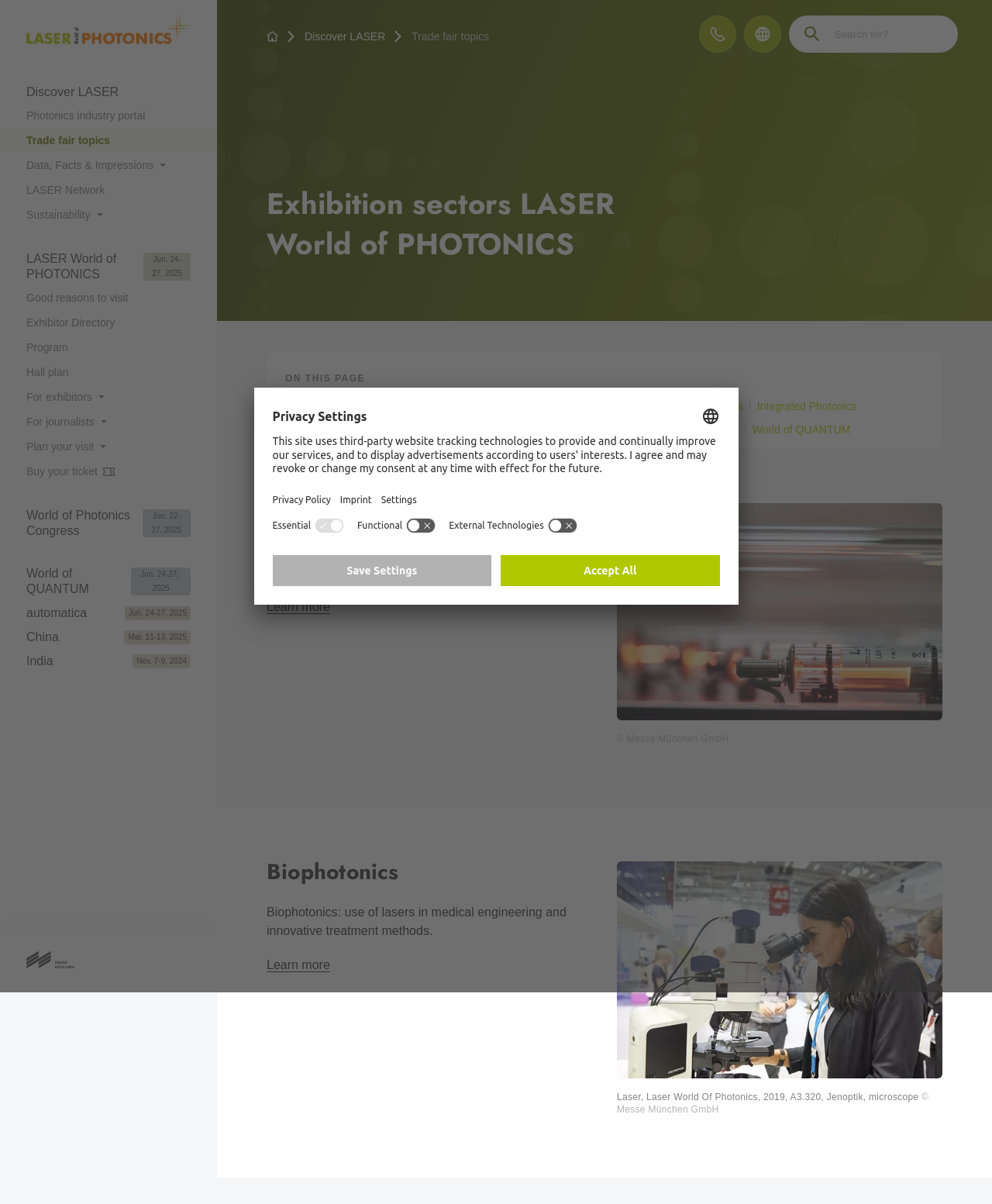Please find the bounding box coordinates for the clickable element needed to perform this instruction: "Visit the World of QUANTUM page".

[0.744, 0.347, 0.857, 0.366]